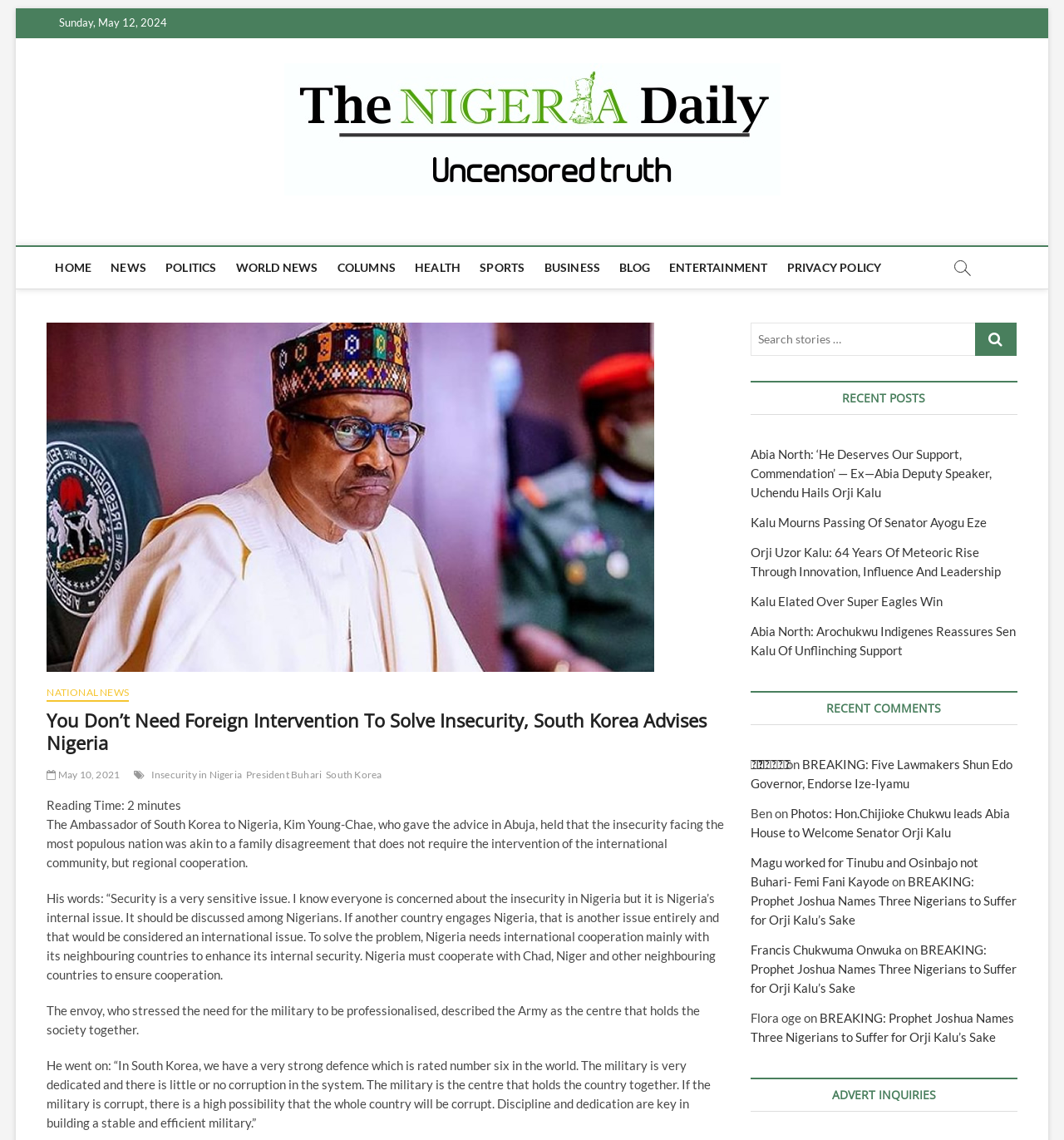Determine the bounding box coordinates for the clickable element to execute this instruction: "View recent posts". Provide the coordinates as four float numbers between 0 and 1, i.e., [left, top, right, bottom].

[0.706, 0.334, 0.956, 0.364]